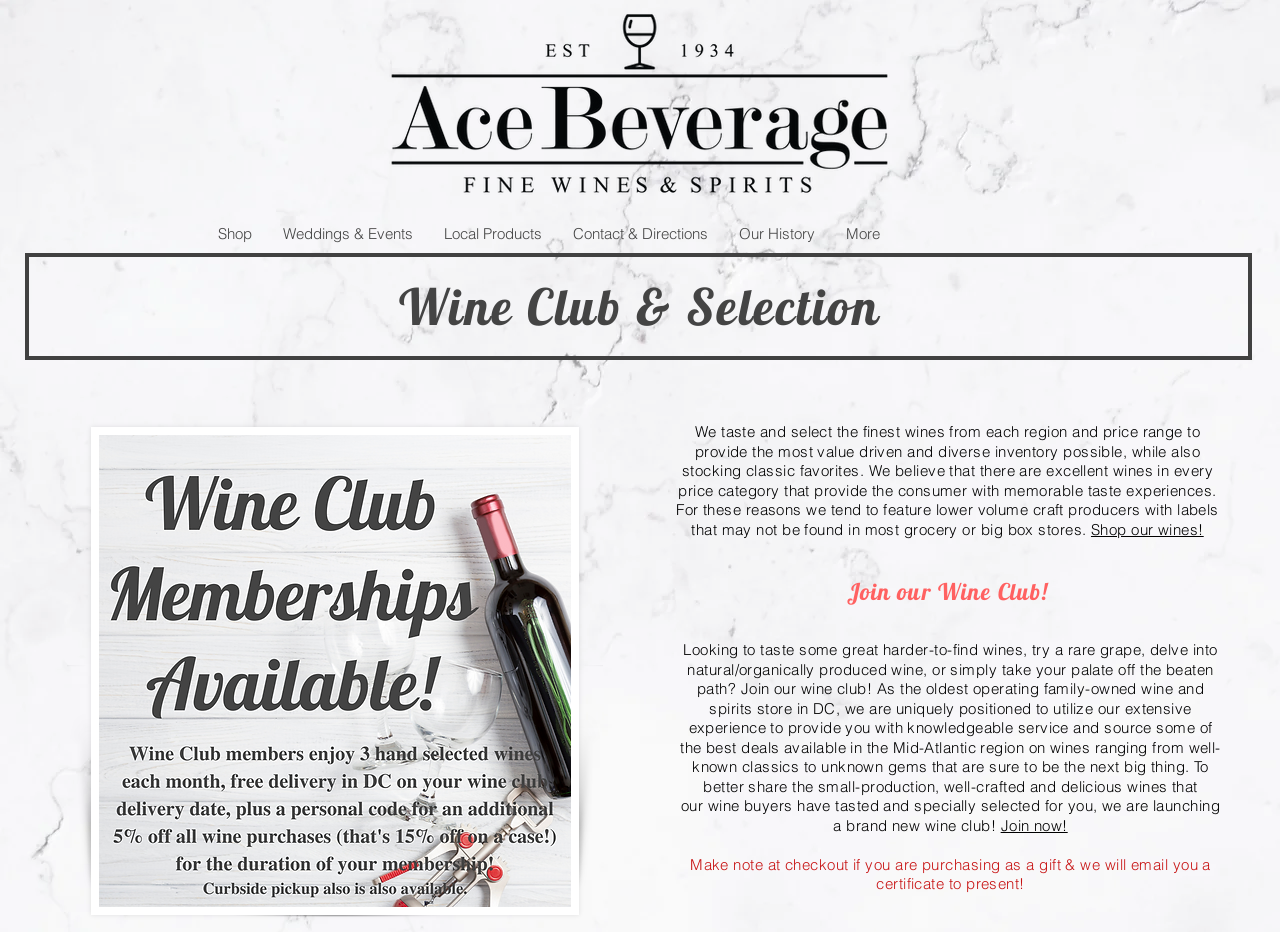Respond concisely with one word or phrase to the following query:
What is the focus of the wine selection?

Value driven and diverse inventory